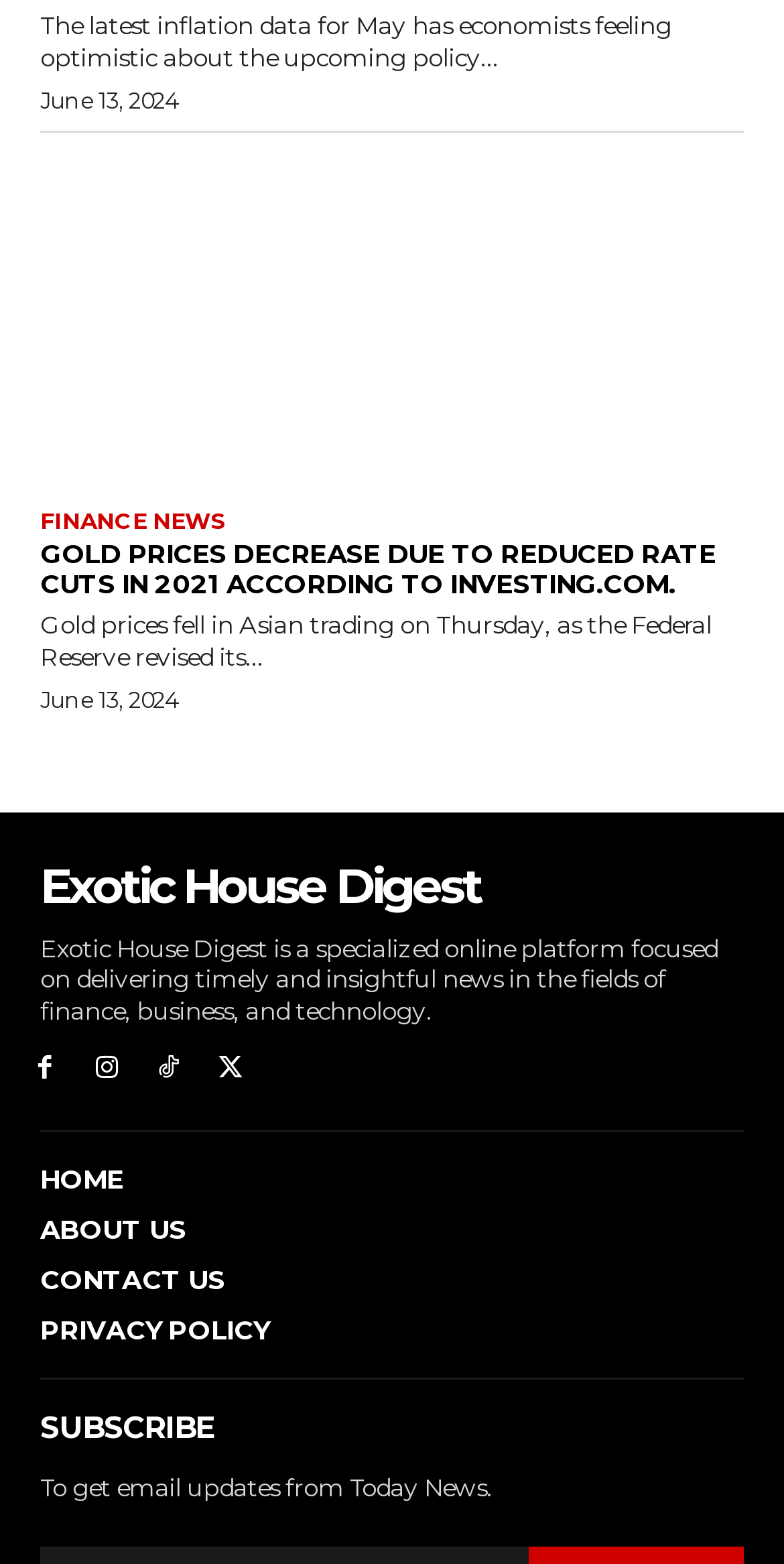What is the date of the news article?
Using the image, answer in one word or phrase.

June 13, 2024